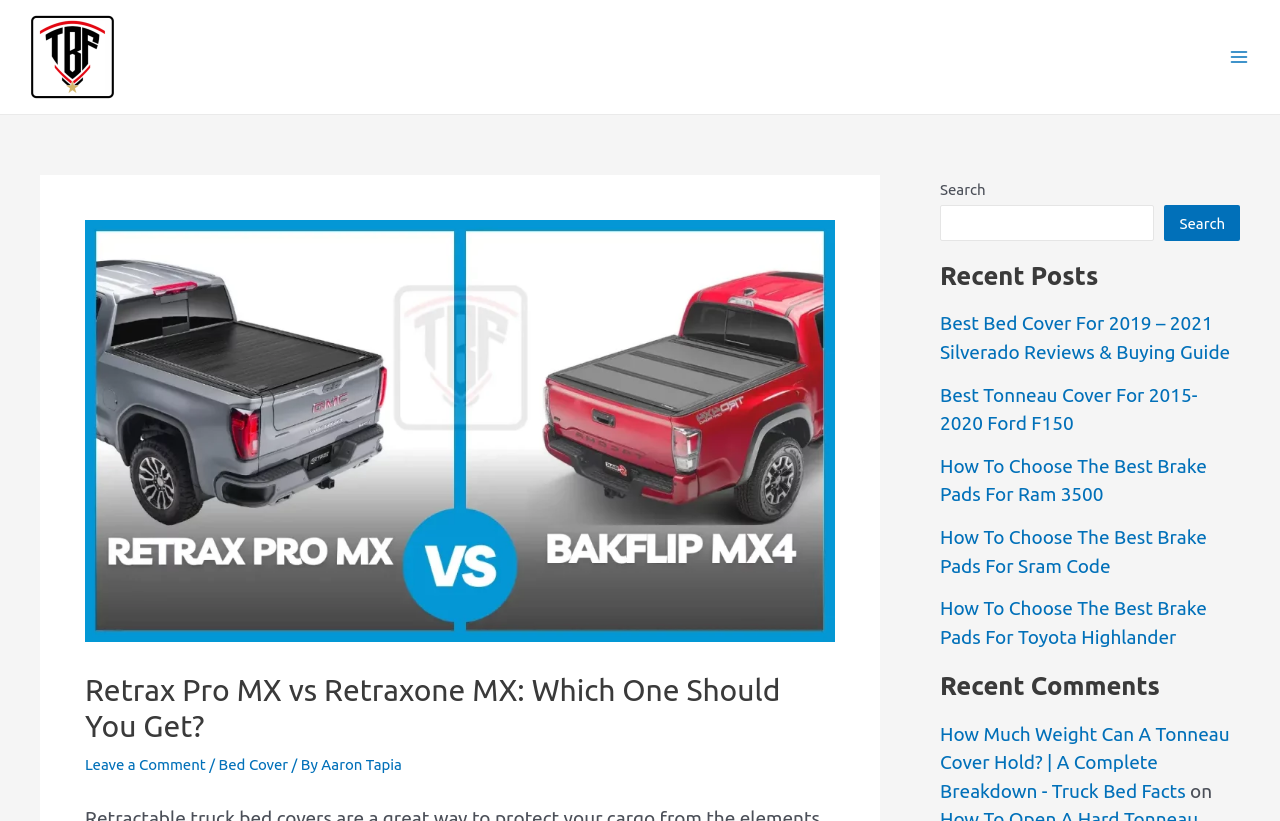What is the main topic of the webpage?
Give a detailed explanation using the information visible in the image.

The main topic of the webpage is a comparison between Retrax Pro MX and Retraxone MX, which is indicated by the heading 'Retrax Pro MX vs Retraxone MX: Which One Should You Get?'.